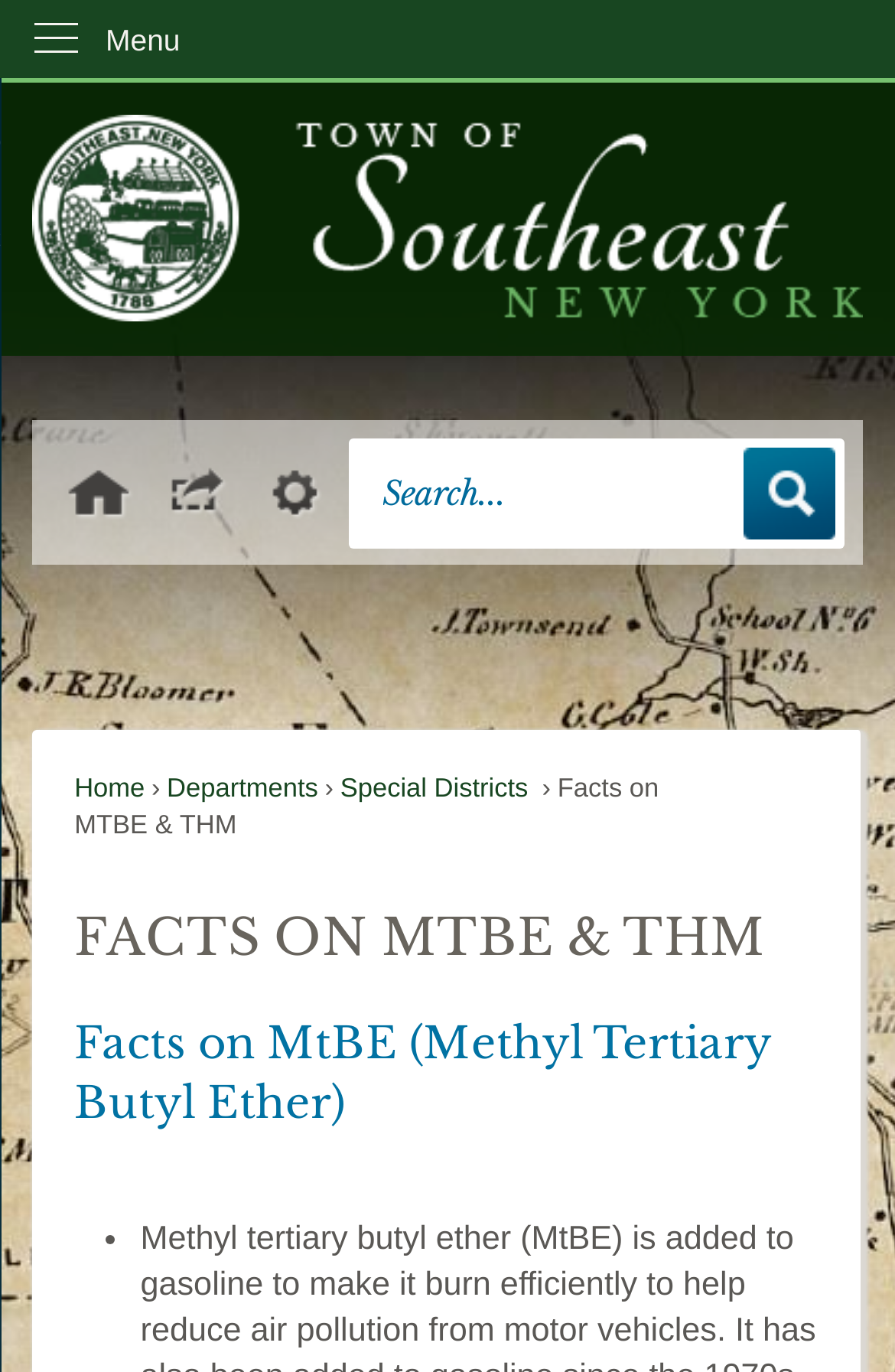What is the purpose of the 'Search' region?
Refer to the image and give a detailed answer to the query.

The 'Search' region is used to search the site, as indicated by the presence of a search textbox and a 'Go to Site Search' button. This region allows users to search for specific content within the site.